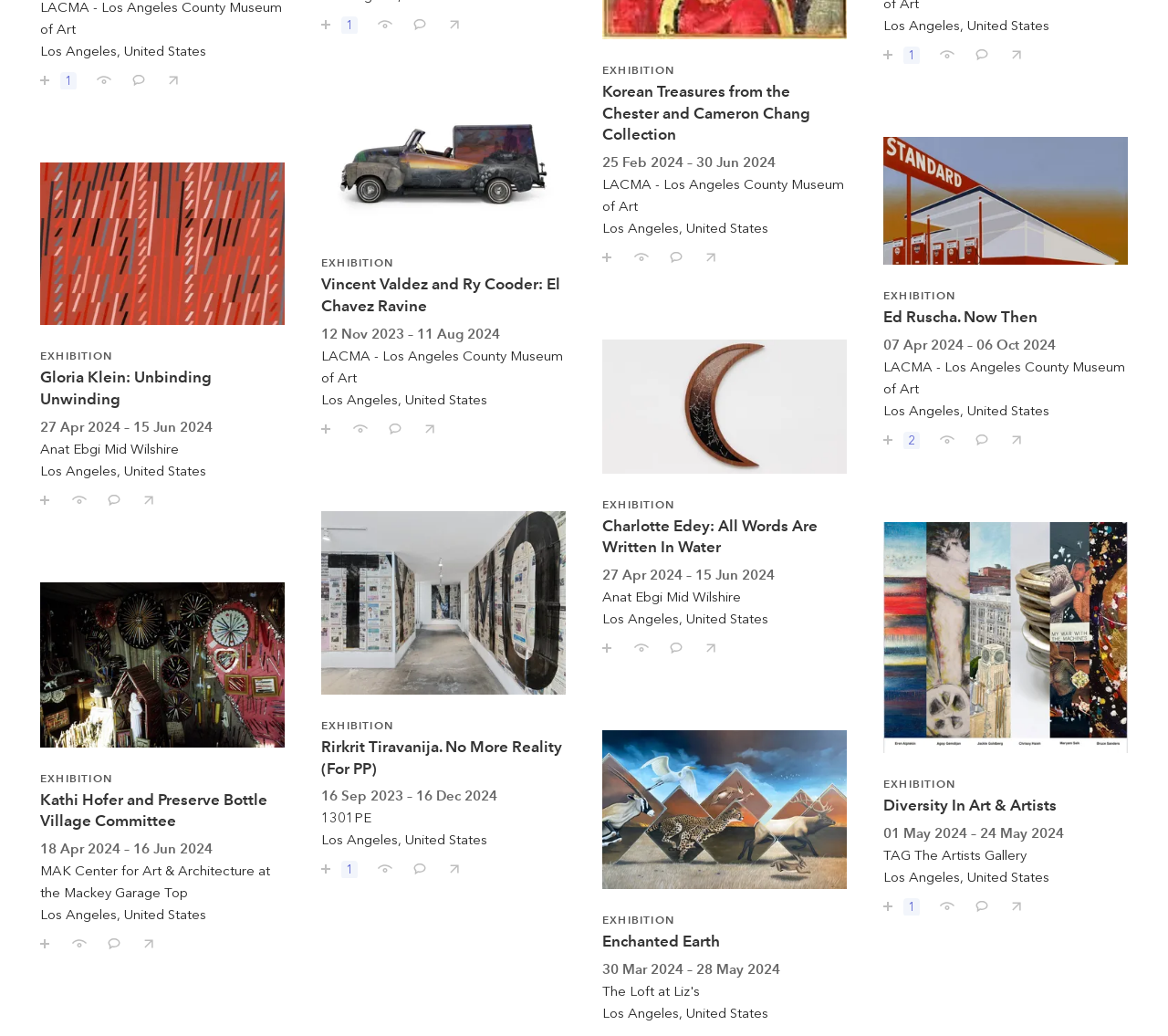Give a concise answer using one word or a phrase to the following question:
How many images are there in the webpage?

9